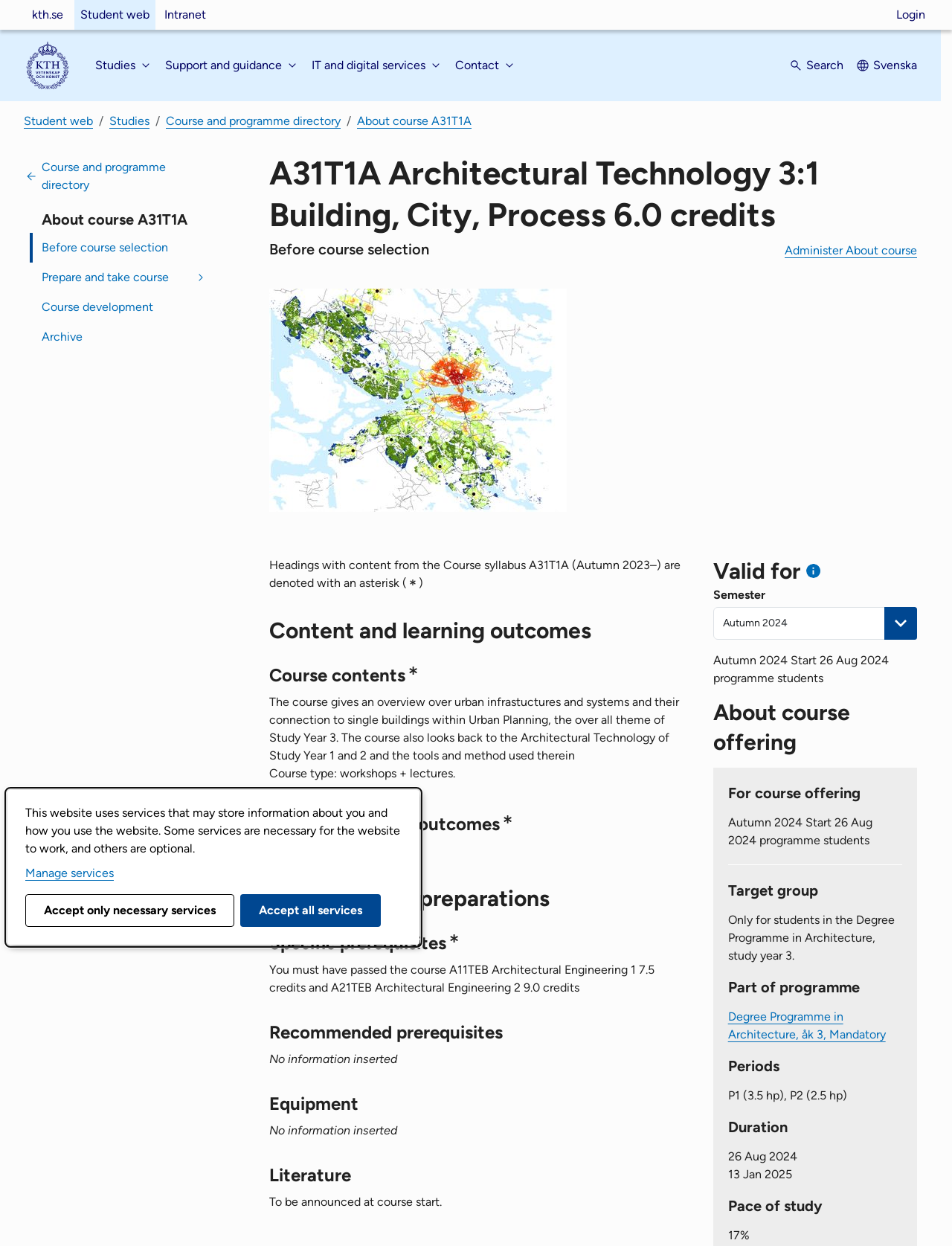What is the pace of study for this course?
Give a single word or phrase answer based on the content of the image.

17%